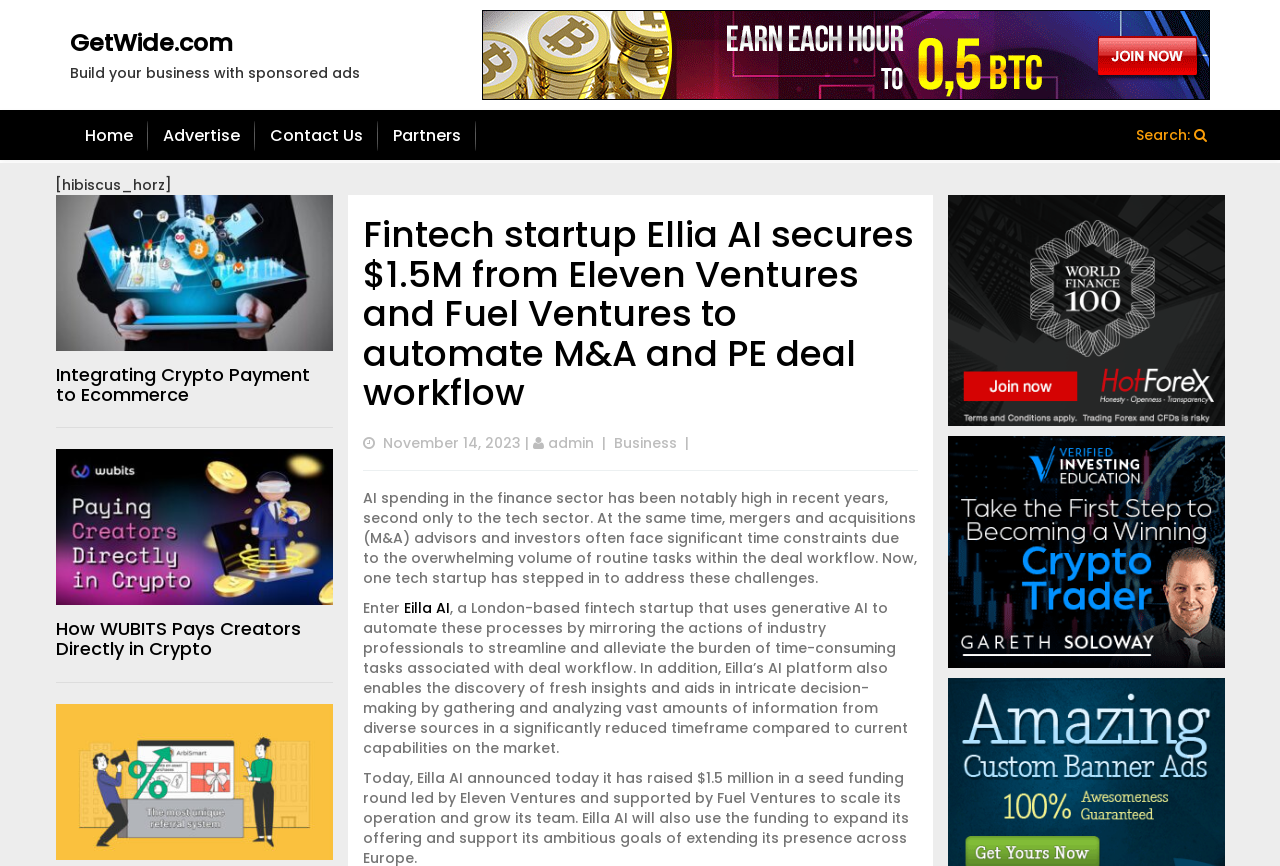Given the webpage screenshot and the description, determine the bounding box coordinates (top-left x, top-left y, bottom-right x, bottom-right y) that define the location of the UI element matching this description: Advertise

[0.116, 0.119, 0.199, 0.195]